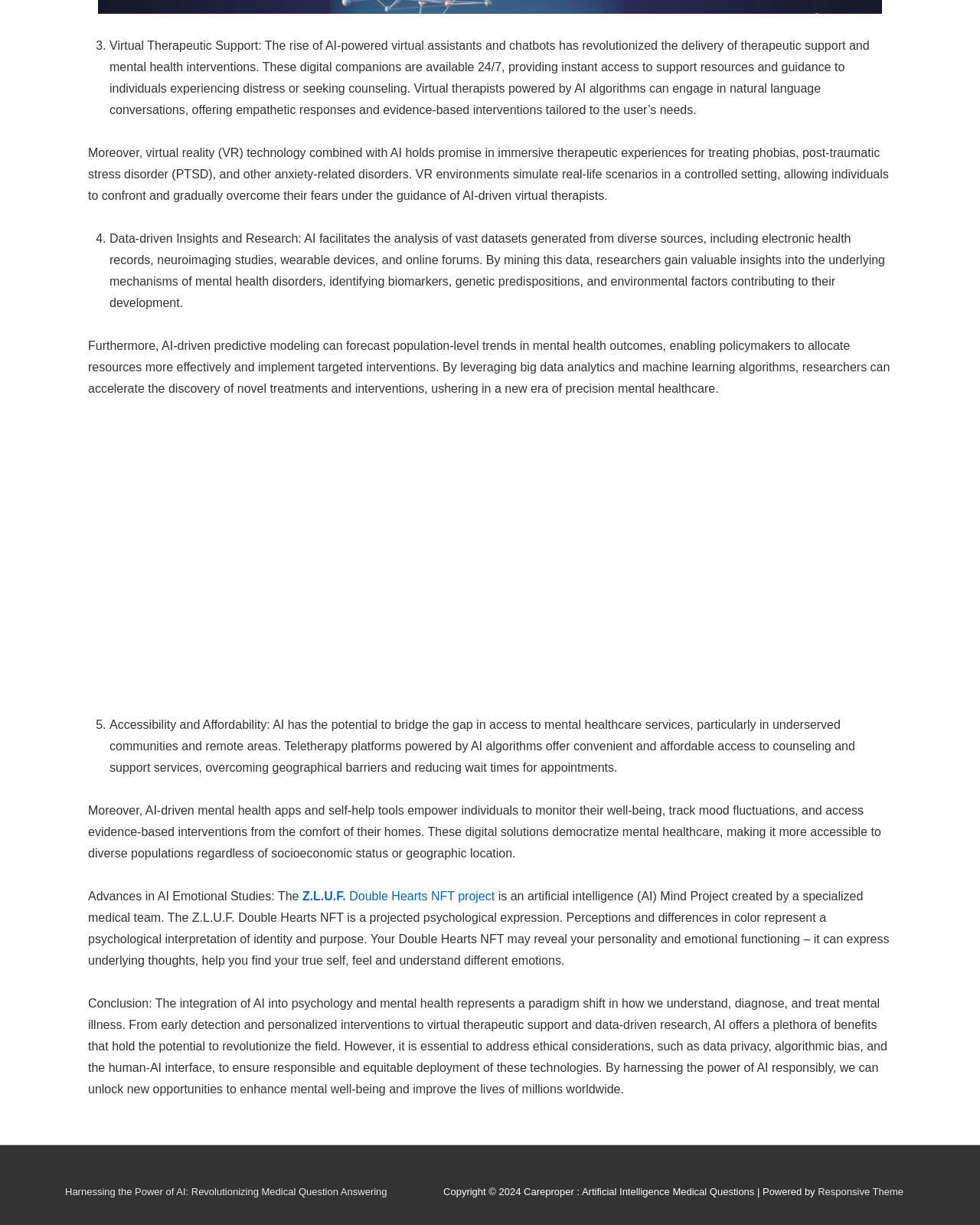What is the name of the AI Mind Project mentioned in the article?
Provide a one-word or short-phrase answer based on the image.

Z.L.U.F. Double Hearts NFT project